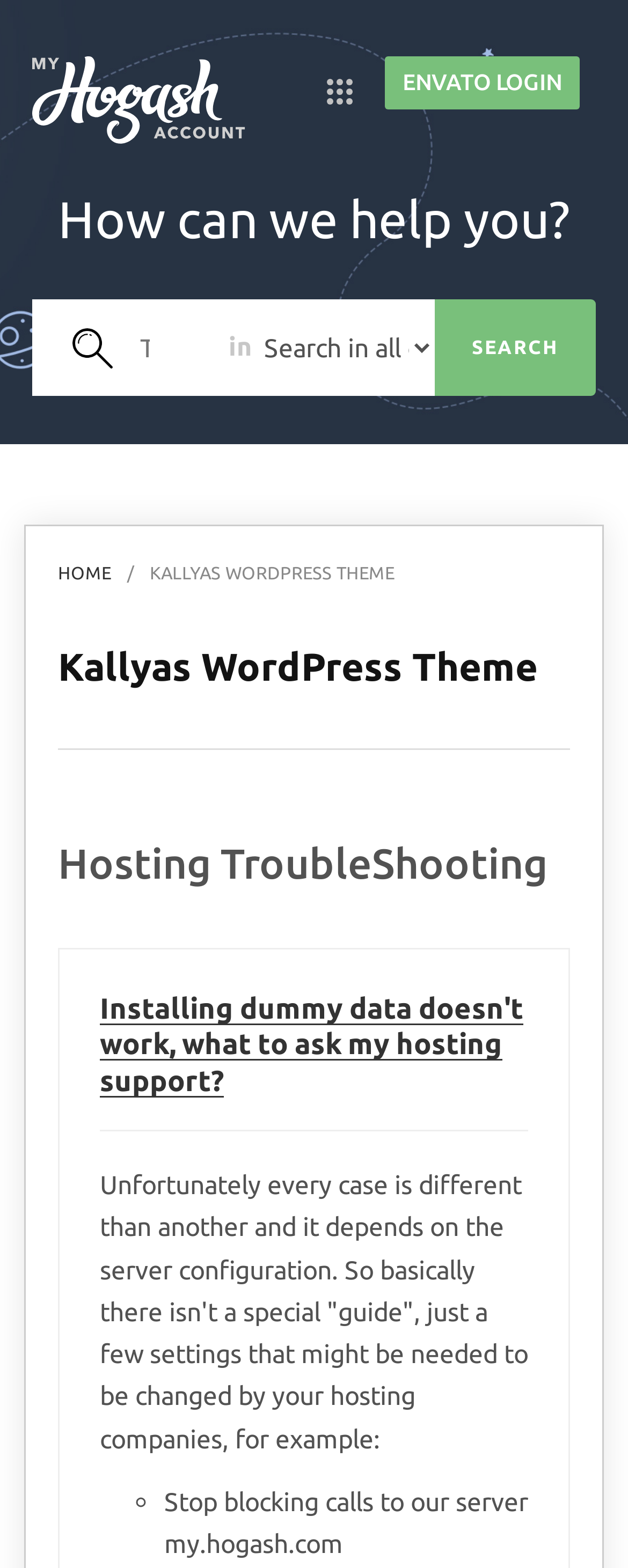Give a comprehensive overview of the webpage, including key elements.

The webpage is a documentation and knowledge base for the Kallyas WordPress Theme. At the top right corner, there are two links: "ENVATO LOGIN" and "MY HOGASH ACCOUNT", with the latter accompanied by an image. Below these links, a heading "How can we help you?" is displayed. 

Underneath the heading, a search bar is located, consisting of a textbox with a placeholder "Type here", a combobox with the option "in", and a search button with the text "SEARCH". 

On the left side, there are several links and headings, including "HOME", "KALLYAS WORDPRESS THEME", and "Hosting TroubleShooting". Below these, a series of headings and links related to troubleshooting and installation issues are presented, such as "Installing dummy data doesn't work, what to ask my hosting support?".

The webpage also contains a block of text that provides guidance on resolving hosting issues, stating that every case is different and depends on server configuration. The text is followed by a list with a single item, "Stop blocking calls to our server my.hogash.com", marked with a bullet point "◦".